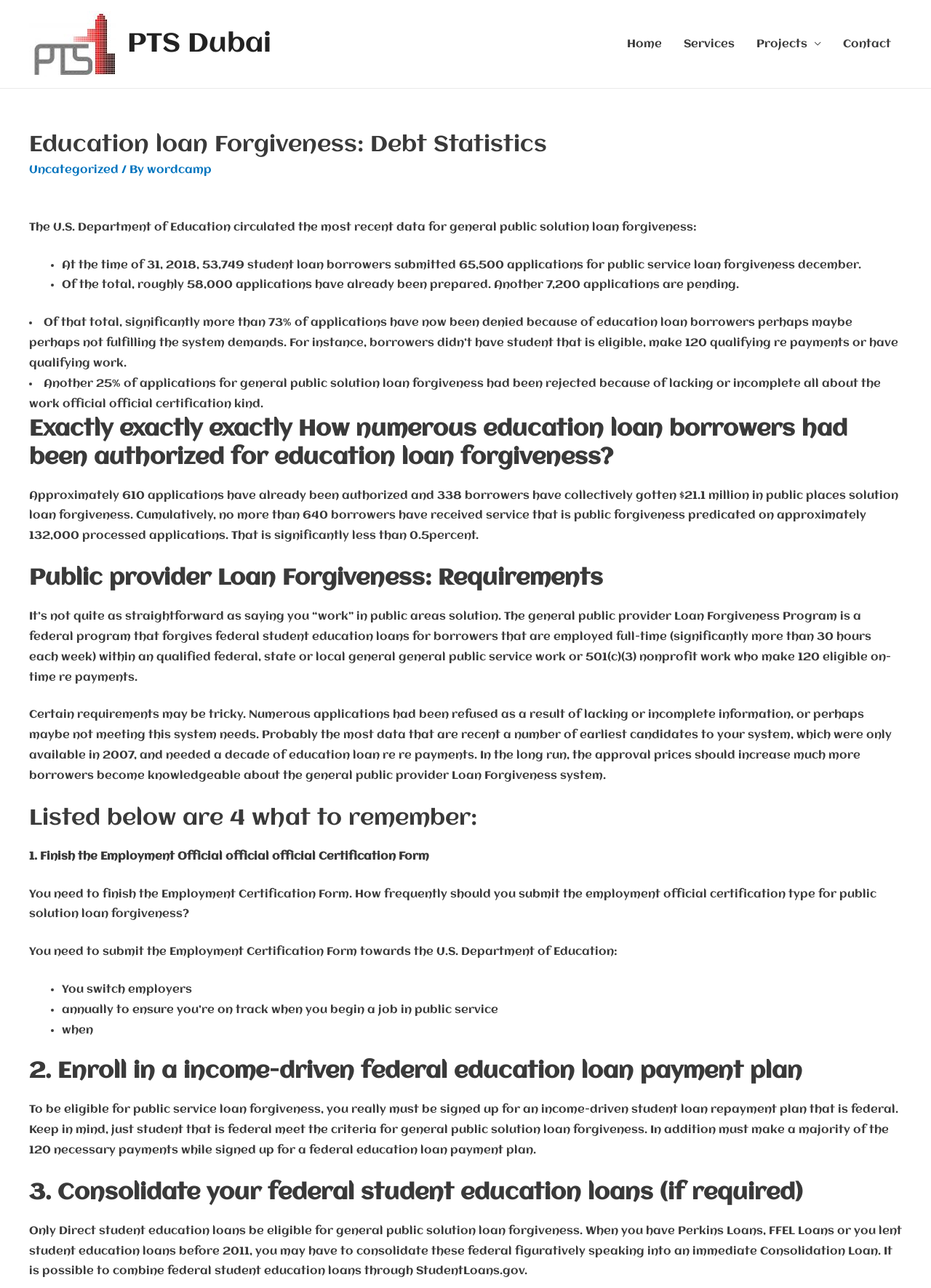Reply to the question below using a single word or brief phrase:
What percentage of applications were denied due to not meeting the system demands?

73%